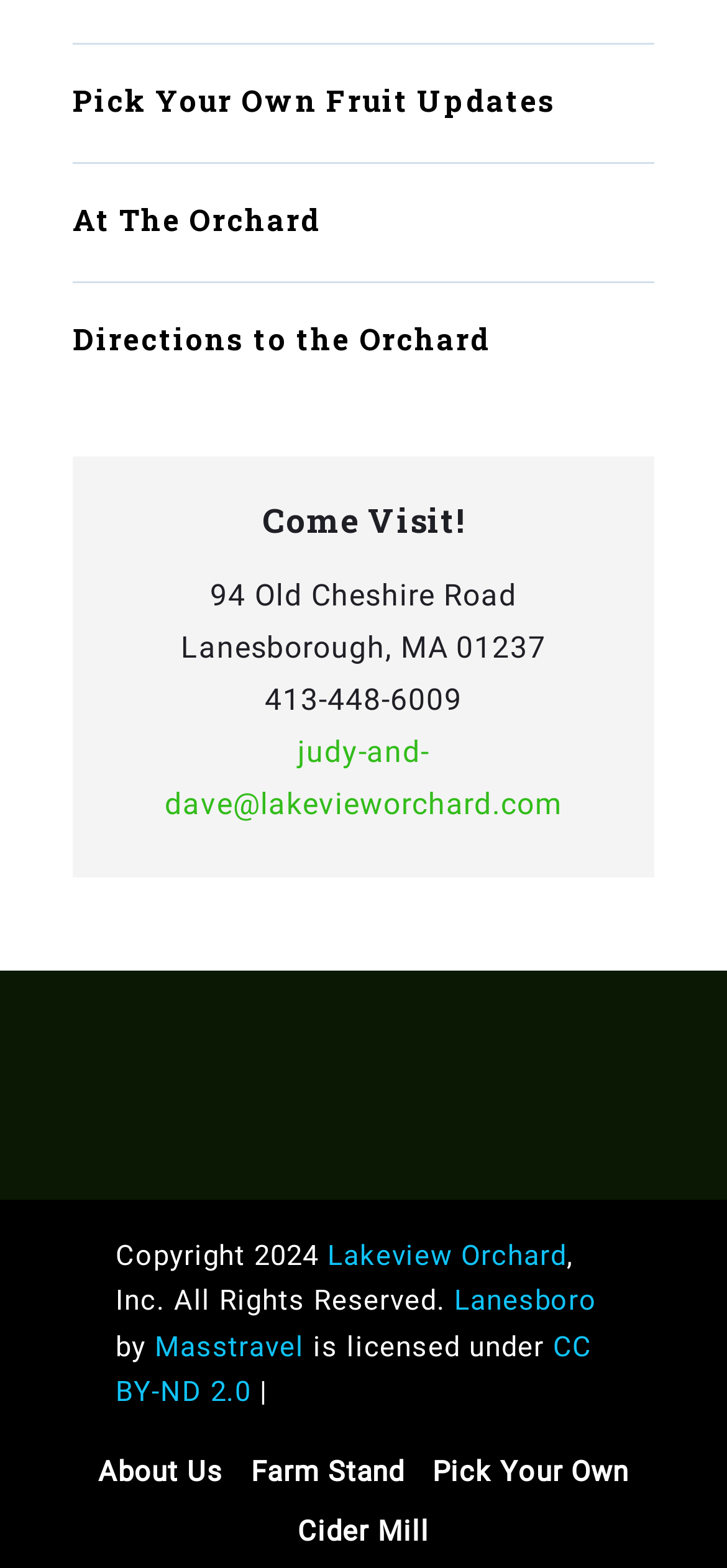Please identify the bounding box coordinates of the region to click in order to complete the task: "Click on 'Pick Your Own Fruit Updates'". The coordinates must be four float numbers between 0 and 1, specified as [left, top, right, bottom].

[0.1, 0.049, 0.9, 0.08]